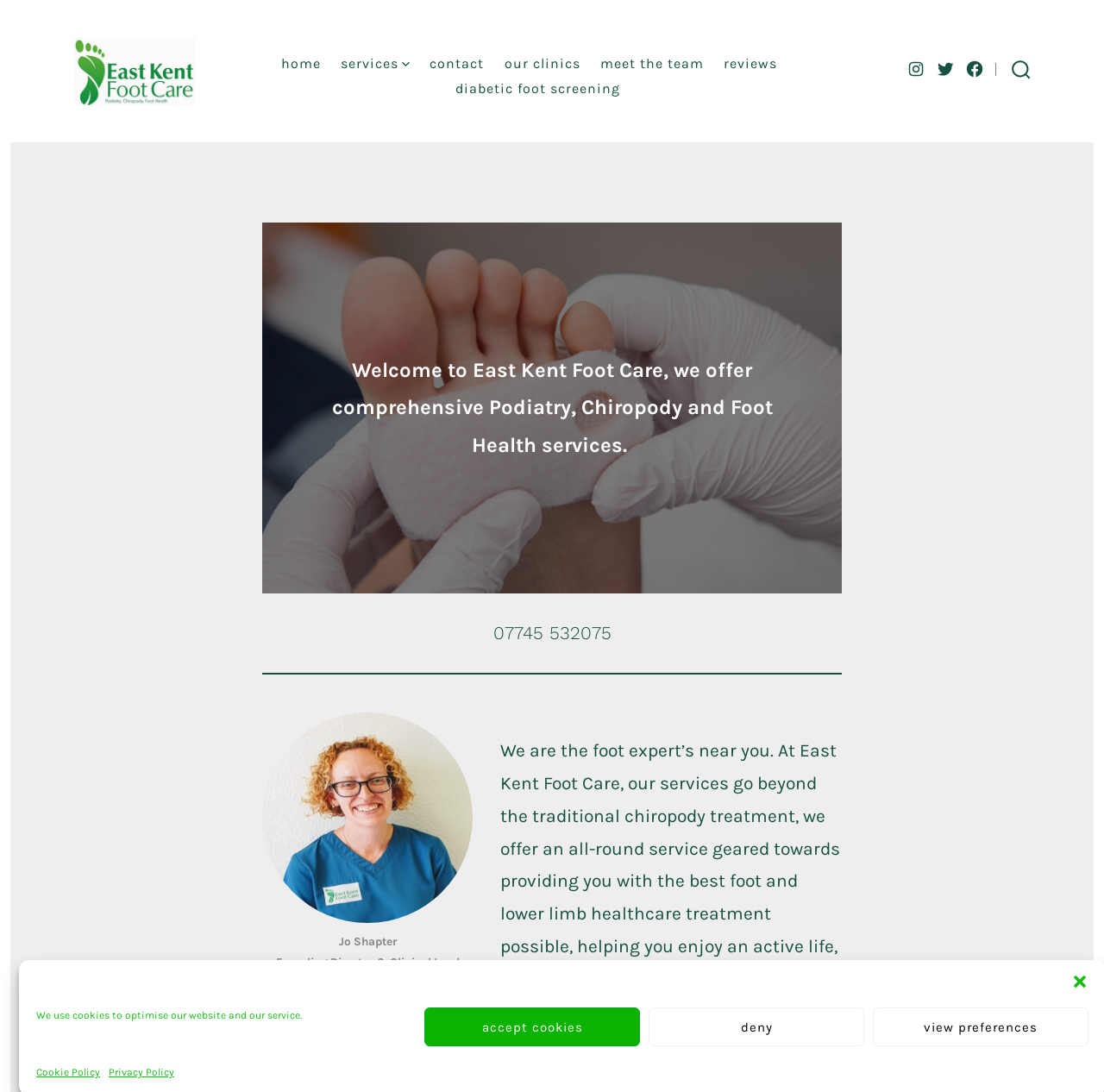Give a concise answer using one word or a phrase to the following question:
What is the name of the foot care service?

East Kent Foot Care